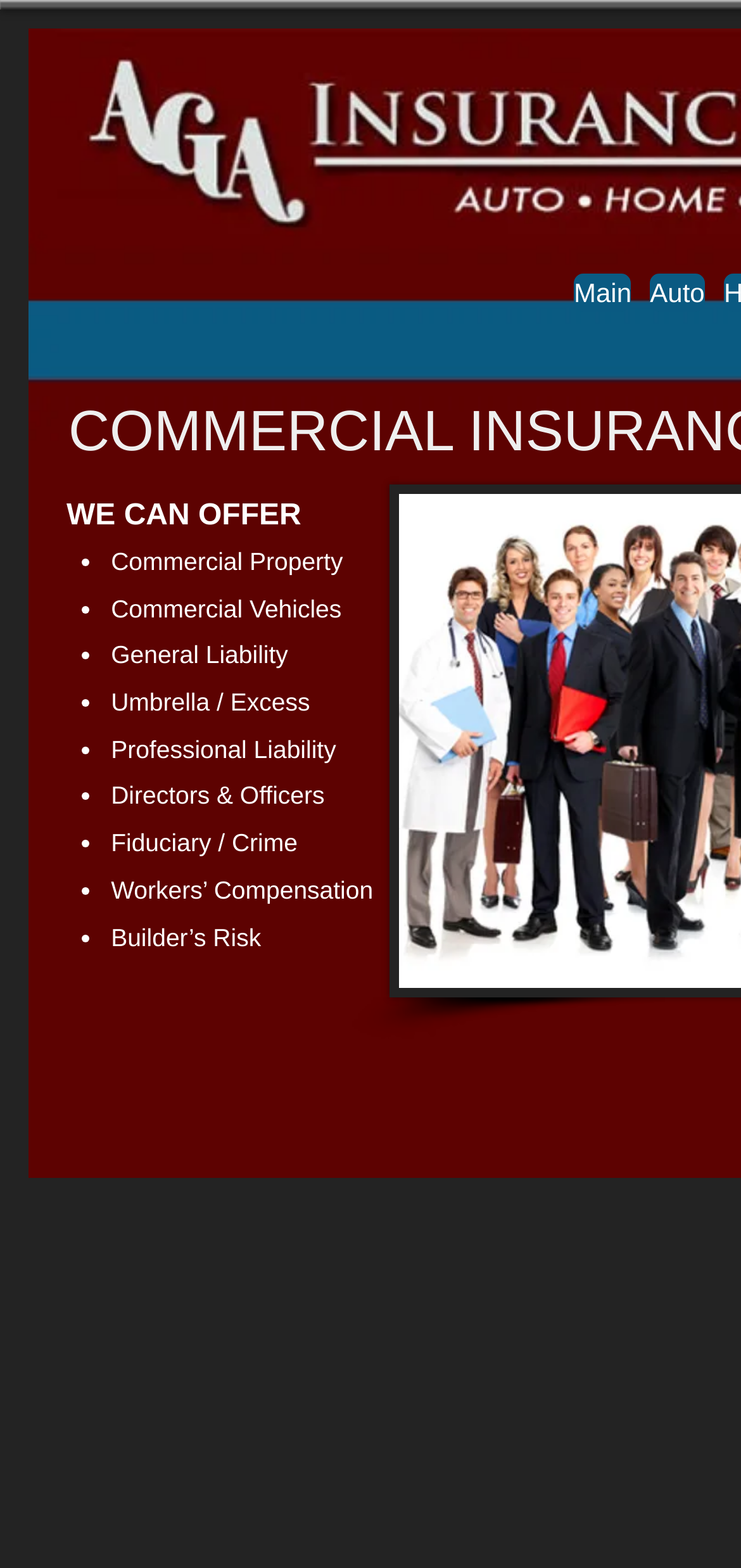Locate the UI element described as follows: "General Liability". Return the bounding box coordinates as four float numbers between 0 and 1 in the order [left, top, right, bottom].

[0.15, 0.409, 0.389, 0.427]